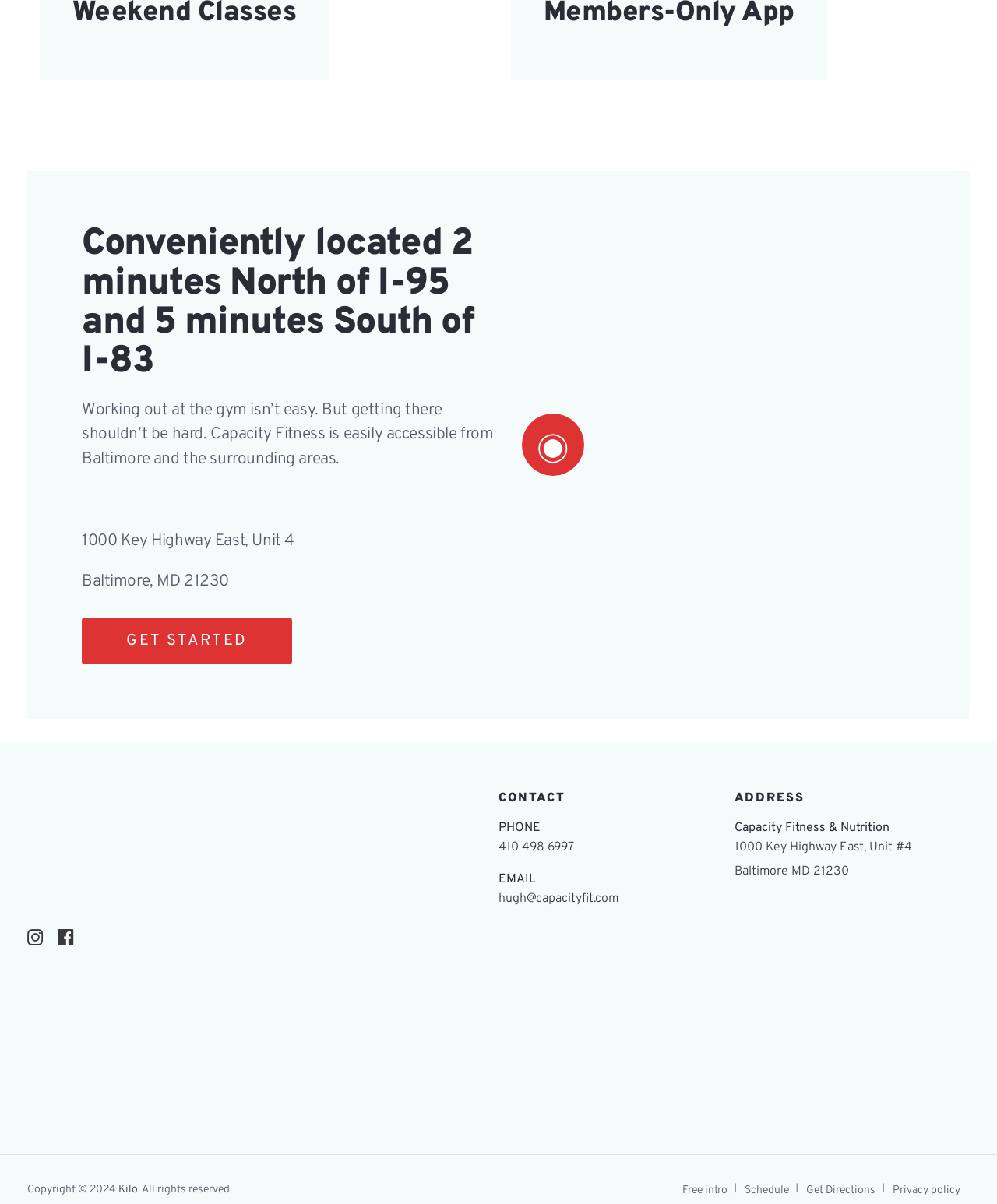Find the bounding box coordinates for the area that must be clicked to perform this action: "Click GET STARTED".

[0.127, 0.524, 0.248, 0.541]